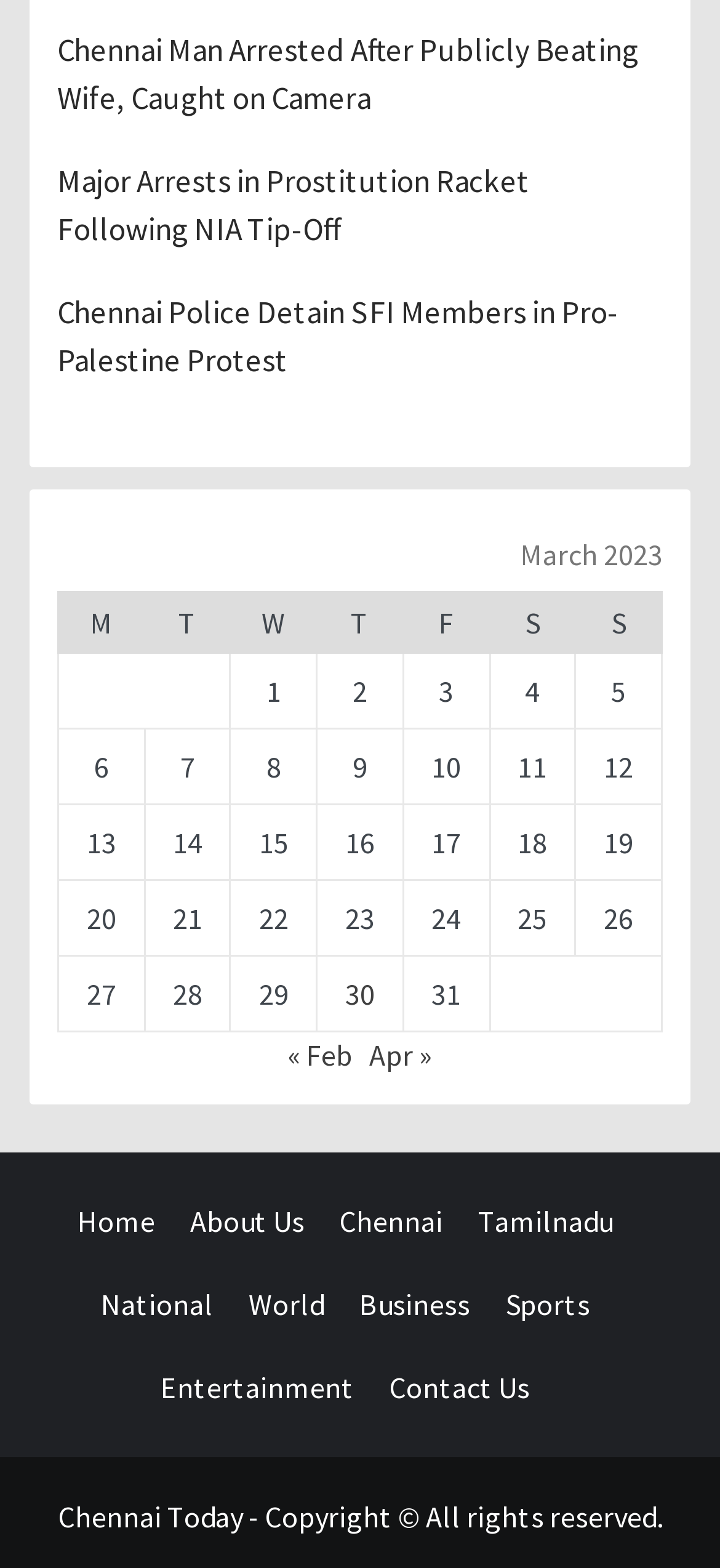Please find the bounding box coordinates of the clickable region needed to complete the following instruction: "Click on the 'Chennai Man Arrested After Publicly Beating Wife, Caught on Camera' news link". The bounding box coordinates must consist of four float numbers between 0 and 1, i.e., [left, top, right, bottom].

[0.079, 0.018, 0.921, 0.09]